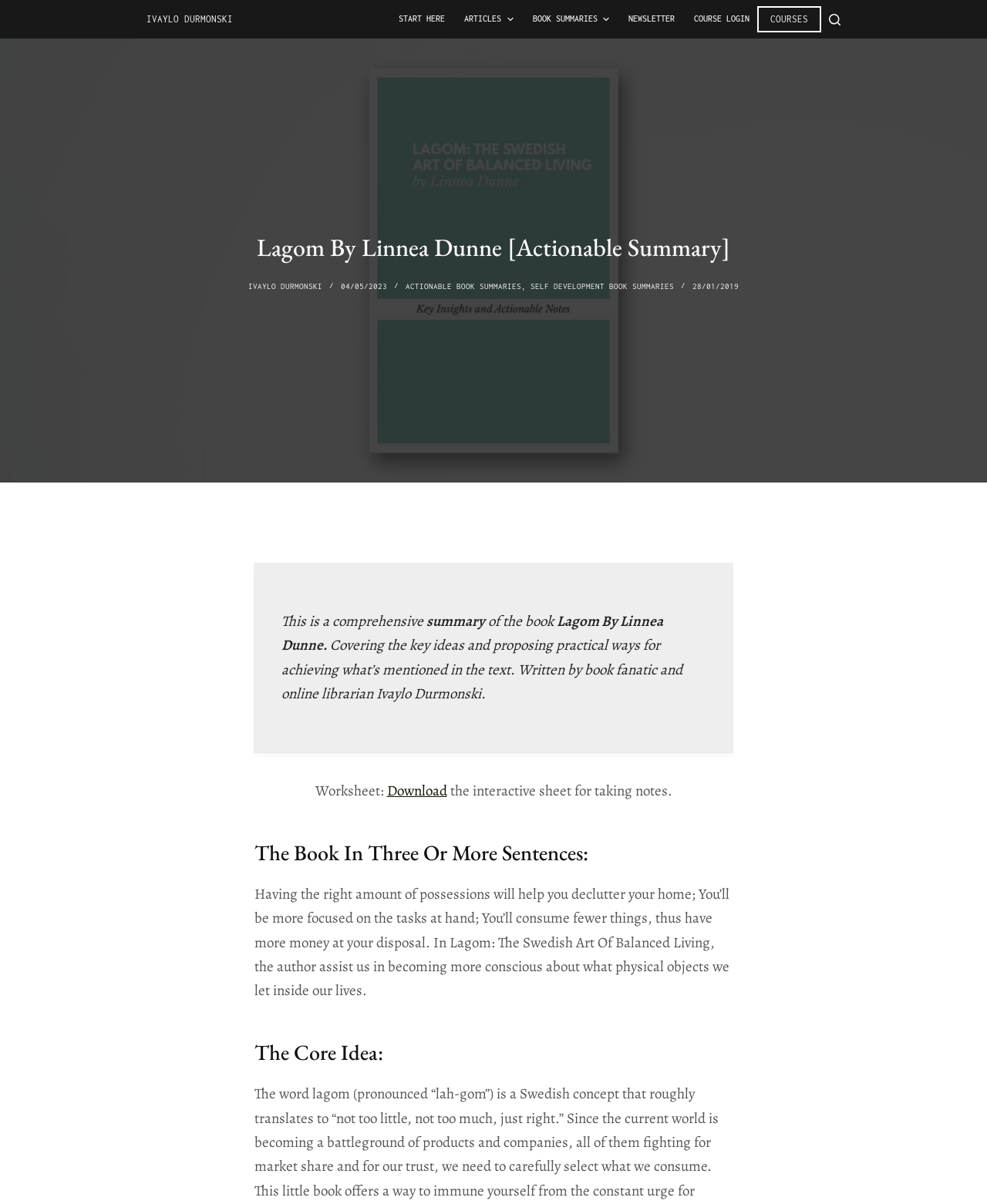Please identify the bounding box coordinates of the element's region that should be clicked to execute the following instruction: "Download the worksheet". The bounding box coordinates must be four float numbers between 0 and 1, i.e., [left, top, right, bottom].

[0.392, 0.649, 0.453, 0.665]